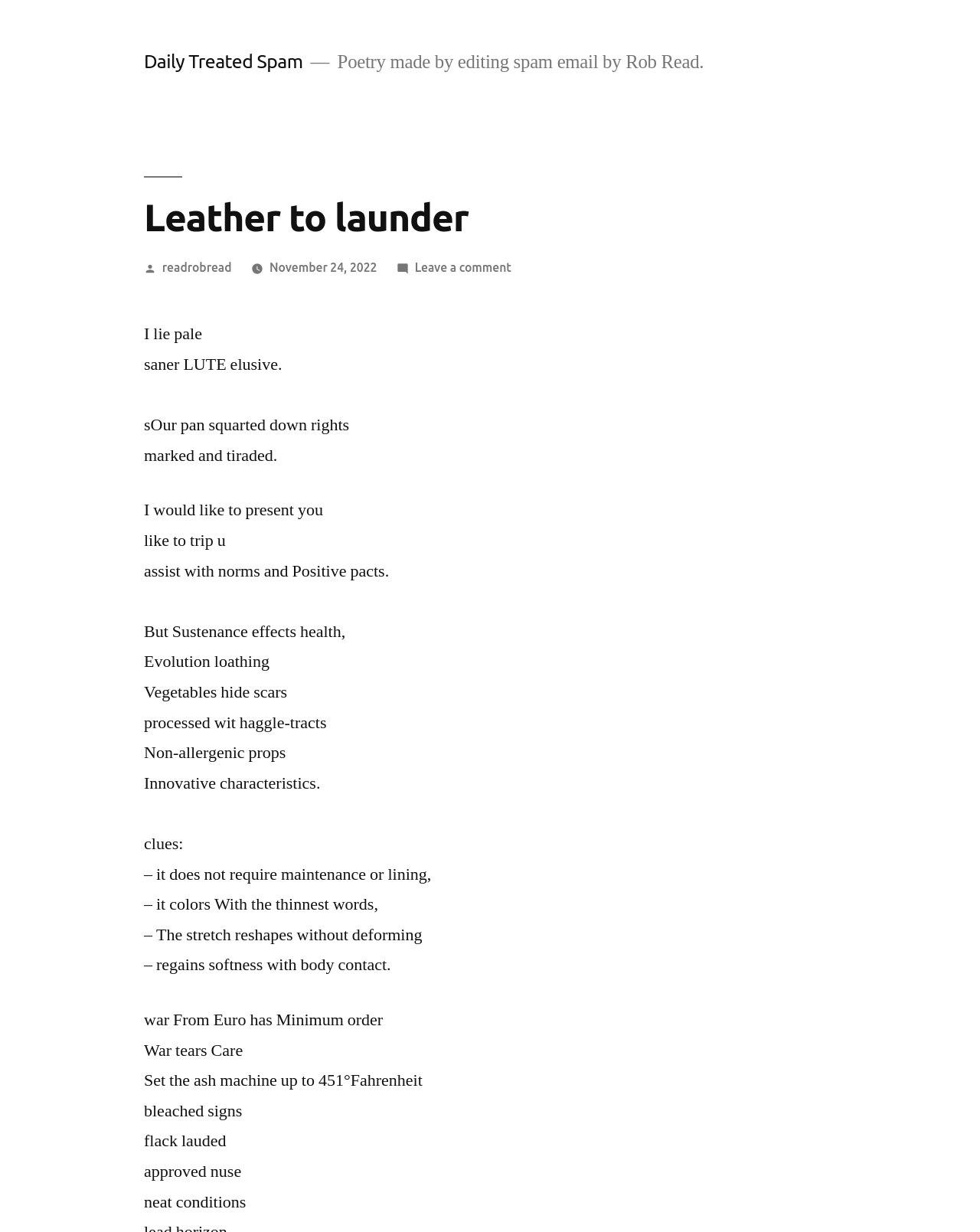Please find and give the text of the main heading on the webpage.

Leather to launder